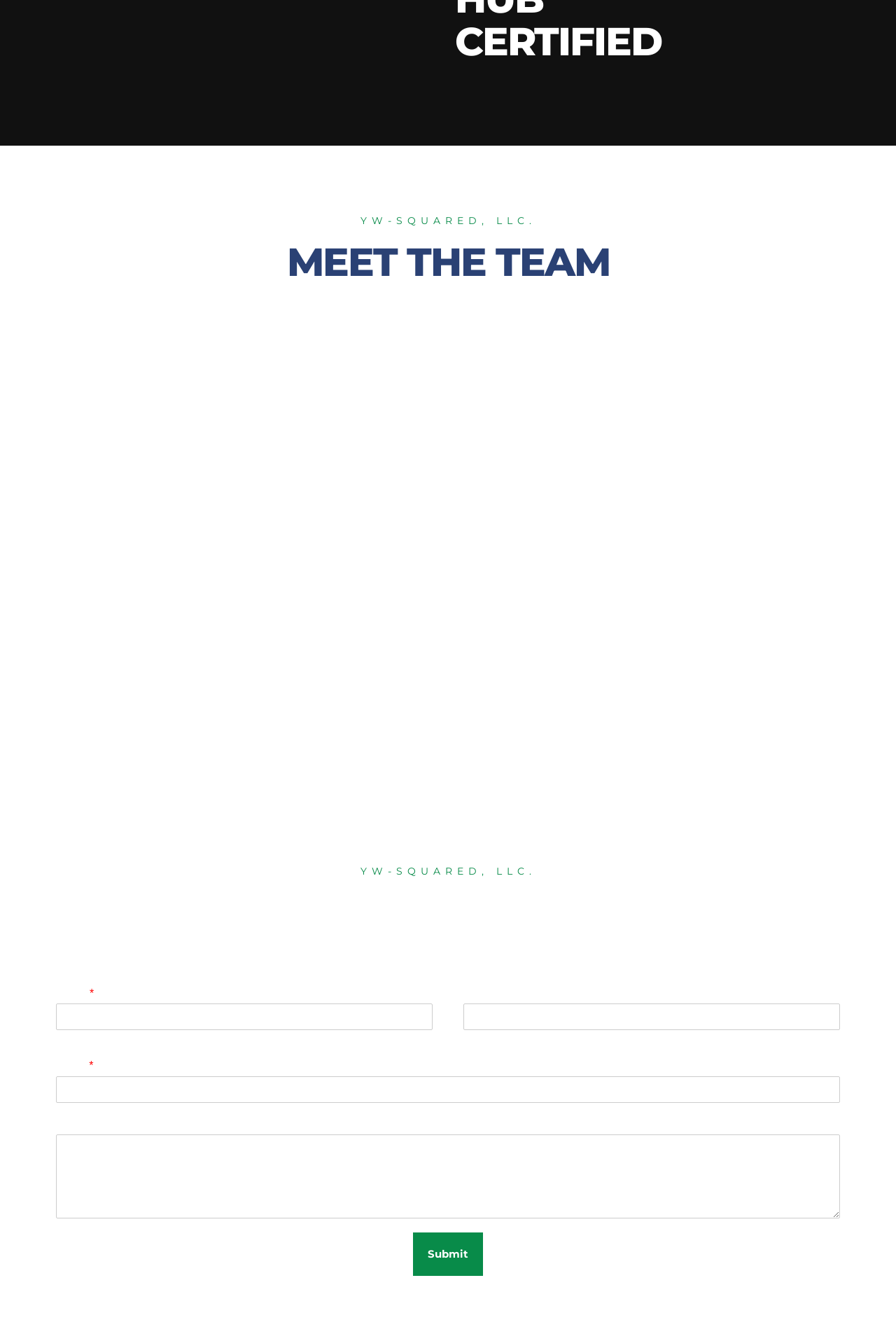Provide the bounding box coordinates of the HTML element this sentence describes: "parent_node: First name="wpforms[fields][2][first]"".

[0.062, 0.748, 0.482, 0.768]